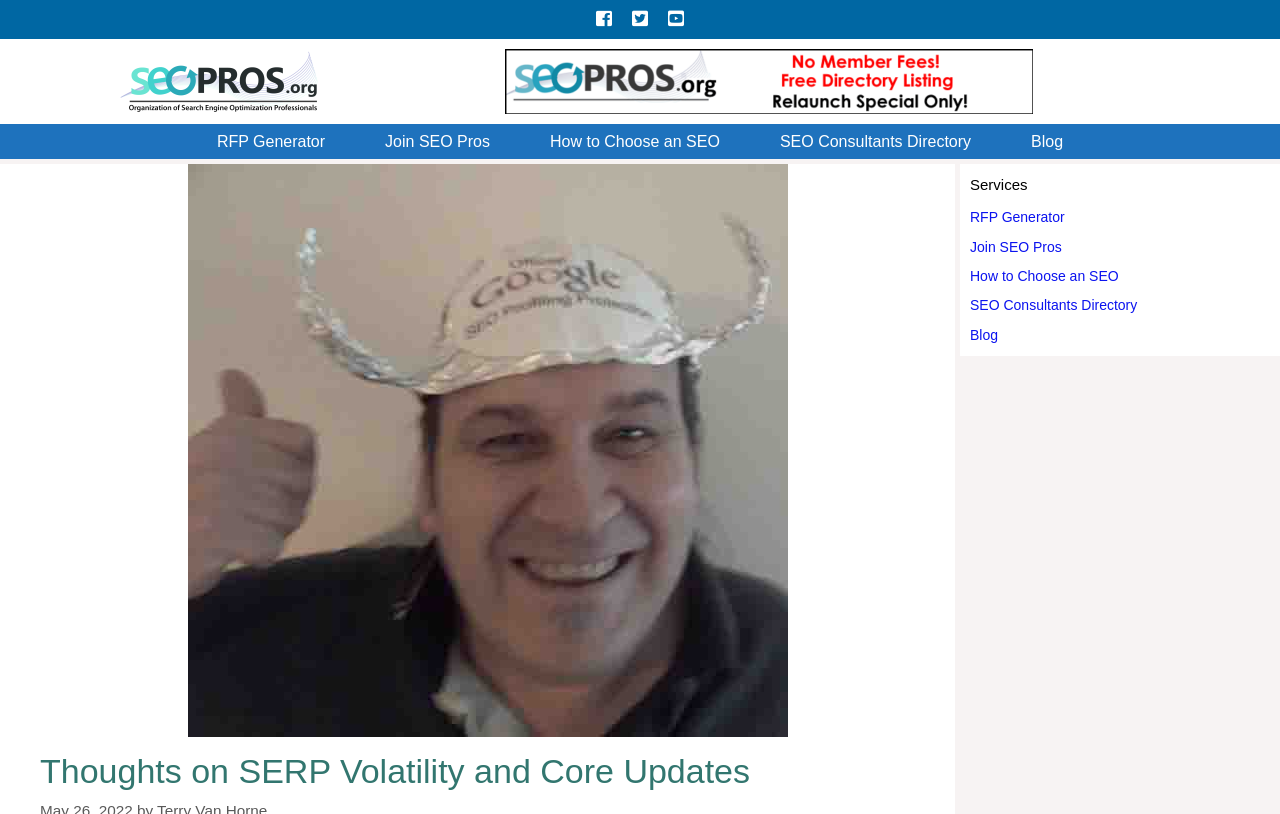Provide the bounding box for the UI element matching this description: "Blog".

[0.782, 0.152, 0.854, 0.195]